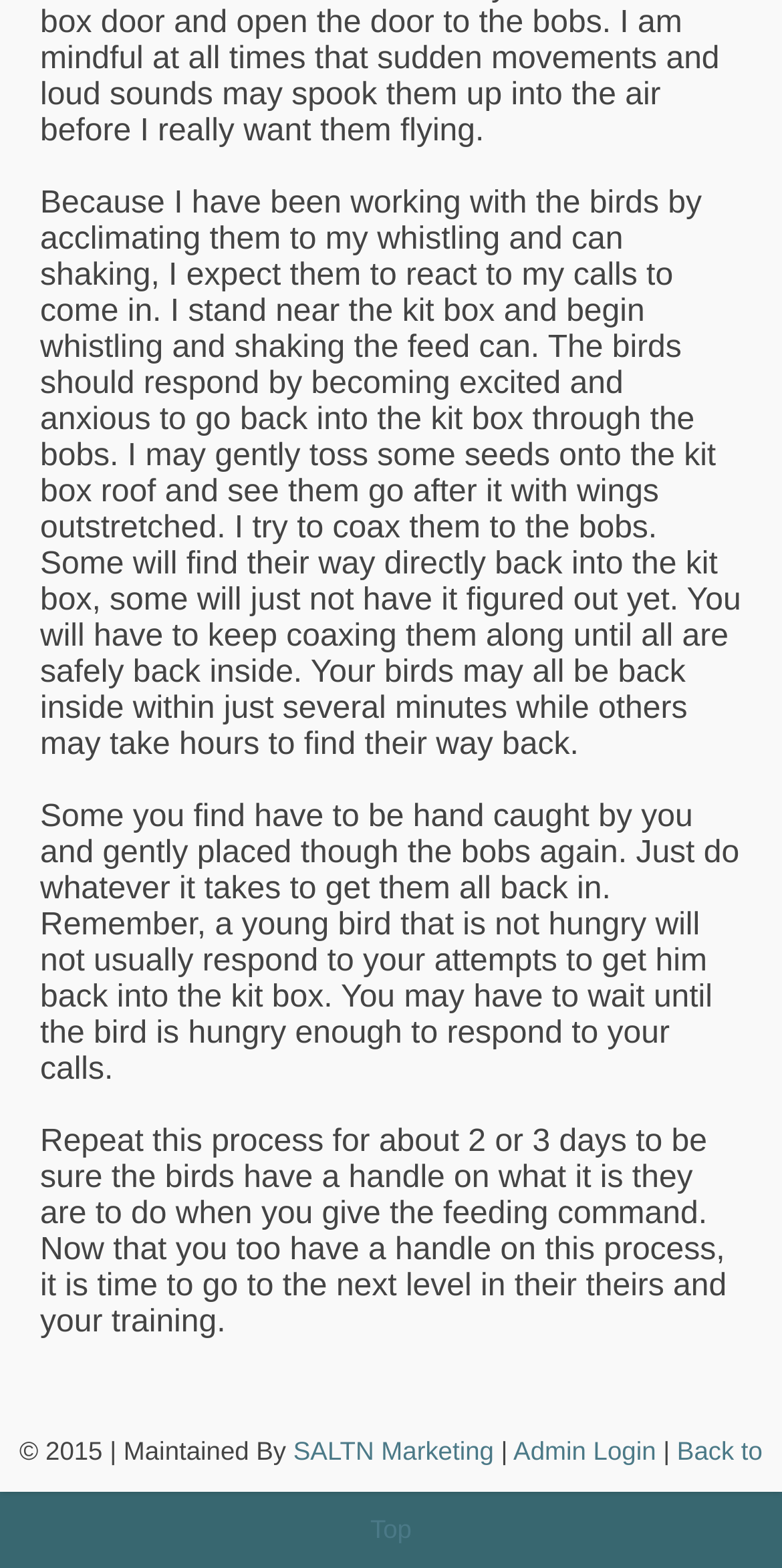What is the author trying to achieve with the birds?
Provide a detailed and well-explained answer to the question.

The author is trying to train the birds to respond to their calls and return to the kit box through the bobs. They are using whistling and can shaking to coax the birds back into the kit box.